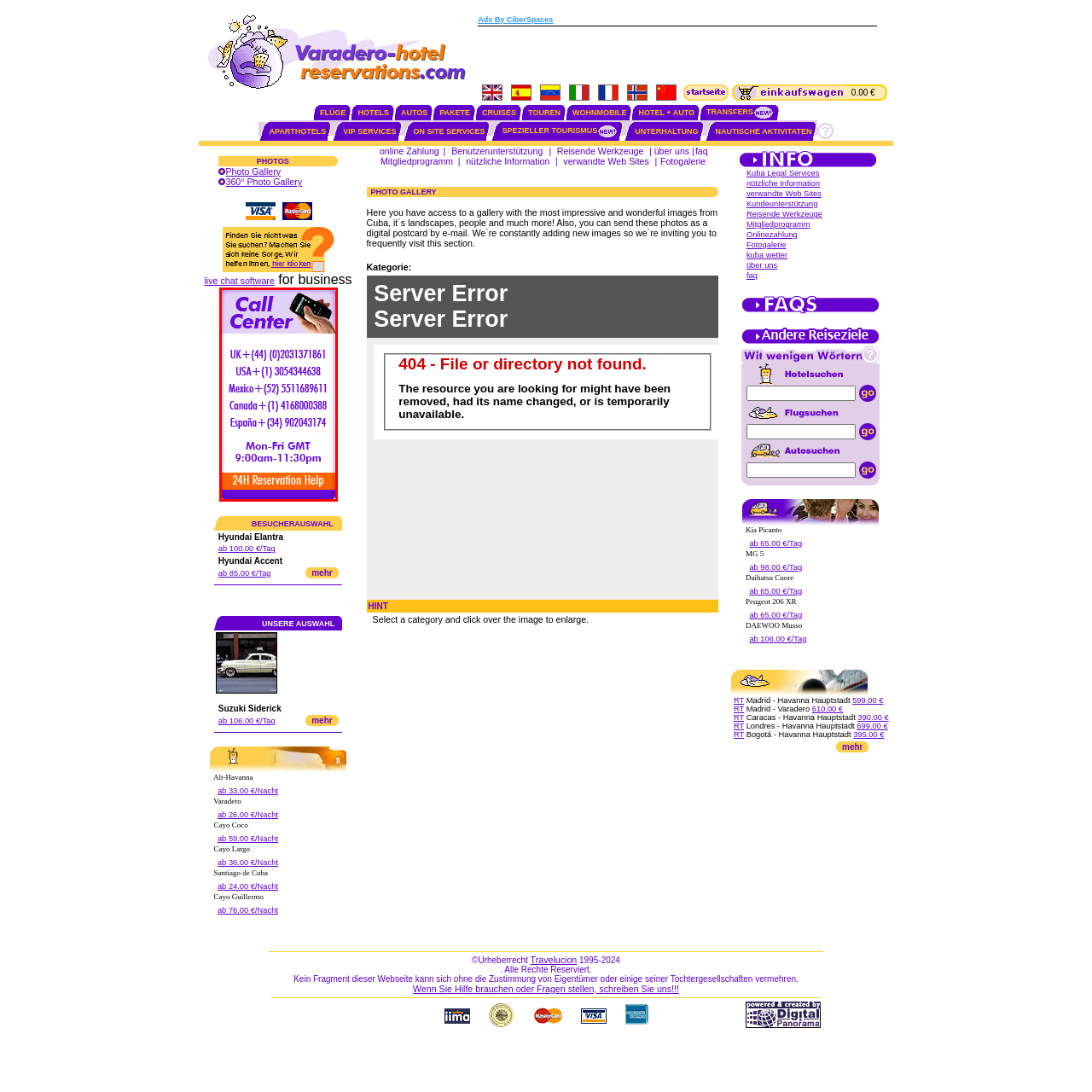Look at the image enclosed within the red outline and answer the question with a single word or phrase:
What is the availability of assistance?

Monday to Friday, 9:00 AM to 11:30 PM GMT